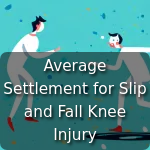Give a detailed account of the visual content in the image.

The image illustrates the theme of "Average Settlement for Slip and Fall Knee Injury." It features two stylized figures, one appearing to slip and fall, emphasizing the context of knee injuries related to such accidents. The vibrant background adds a dynamic feel, while the central text clearly conveys the topic of legal settlements associated with slip and fall incidents. This visual serves to inform readers about the potential financial compensation for those injured, highlighting the importance of understanding their rights and options after such events.